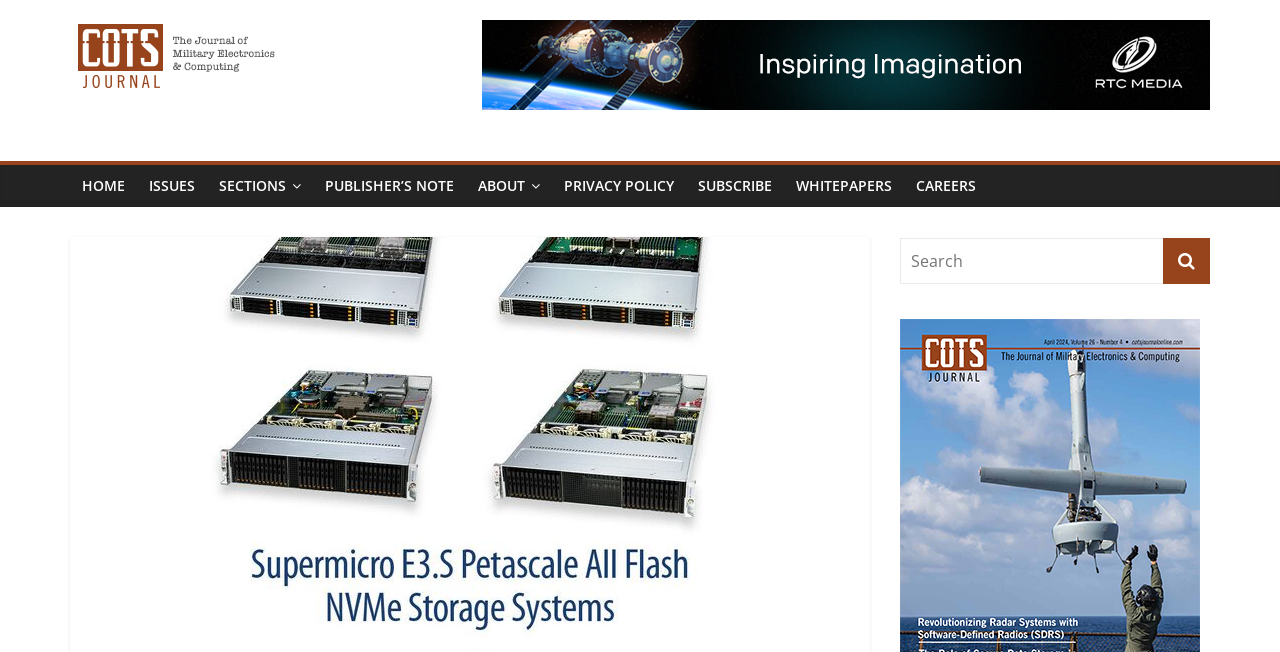What is the symbol on the search button?
Can you provide a detailed and comprehensive answer to the question?

The search button is located next to the search box, and it features a magnifying glass symbol. This symbol is commonly used to represent search functionality, indicating that the button is used to initiate a search query.